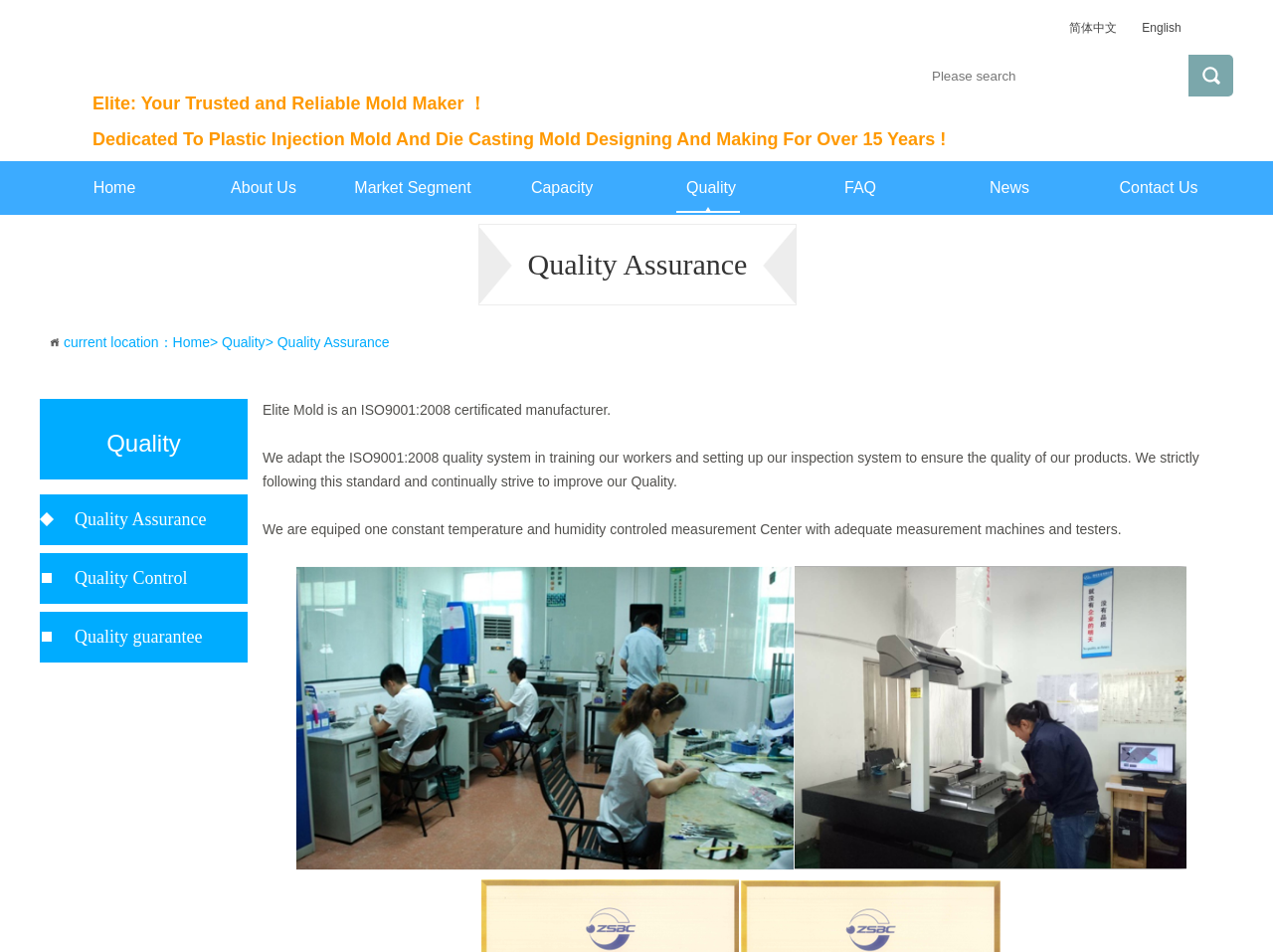Pinpoint the bounding box coordinates of the element you need to click to execute the following instruction: "switch to English". The bounding box should be represented by four float numbers between 0 and 1, in the format [left, top, right, bottom].

[0.897, 0.02, 0.952, 0.039]